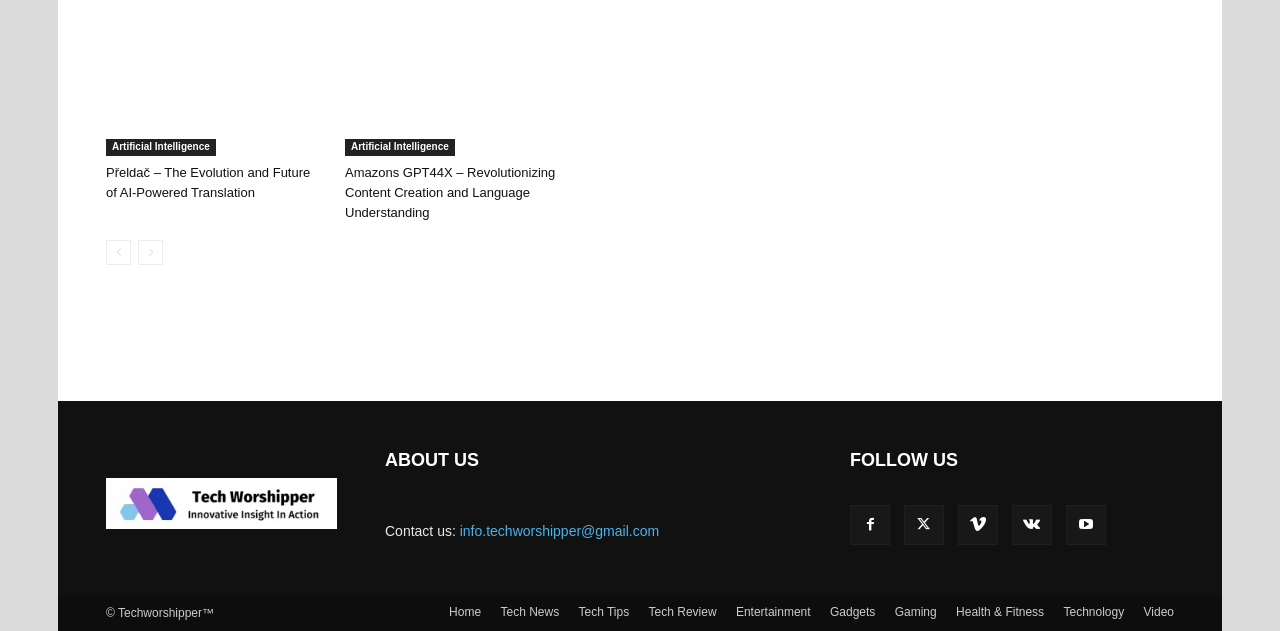From the element description: "Health & Fitness", extract the bounding box coordinates of the UI element. The coordinates should be expressed as four float numbers between 0 and 1, in the order [left, top, right, bottom].

[0.747, 0.955, 0.816, 0.984]